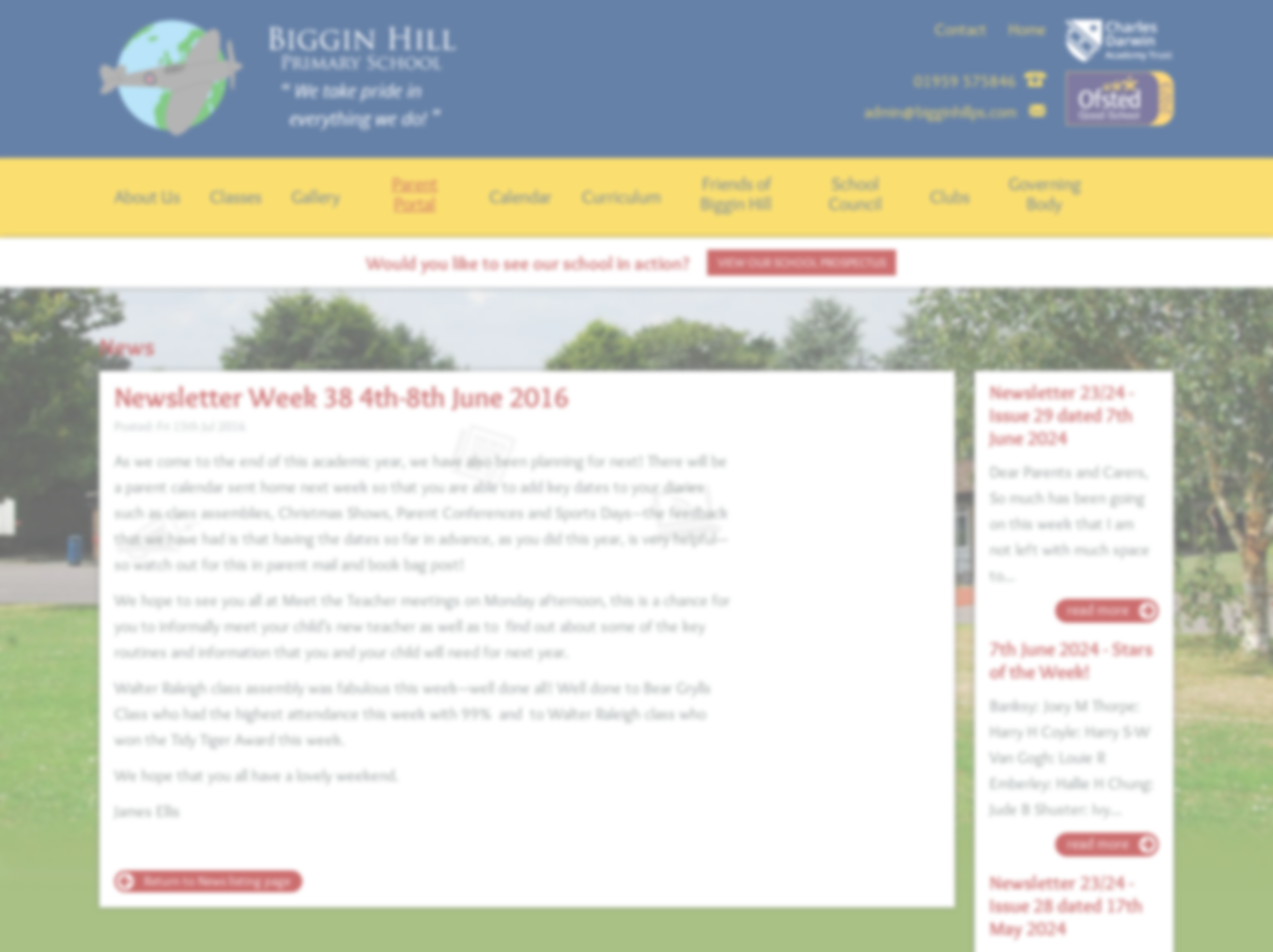How can I view the school prospectus?
Please answer the question as detailed as possible.

I found the answer by looking at the link element with the text 'VIEW OUR SCHOOL PROSPECTUS' which suggests that clicking on it will allow me to view the school prospectus.